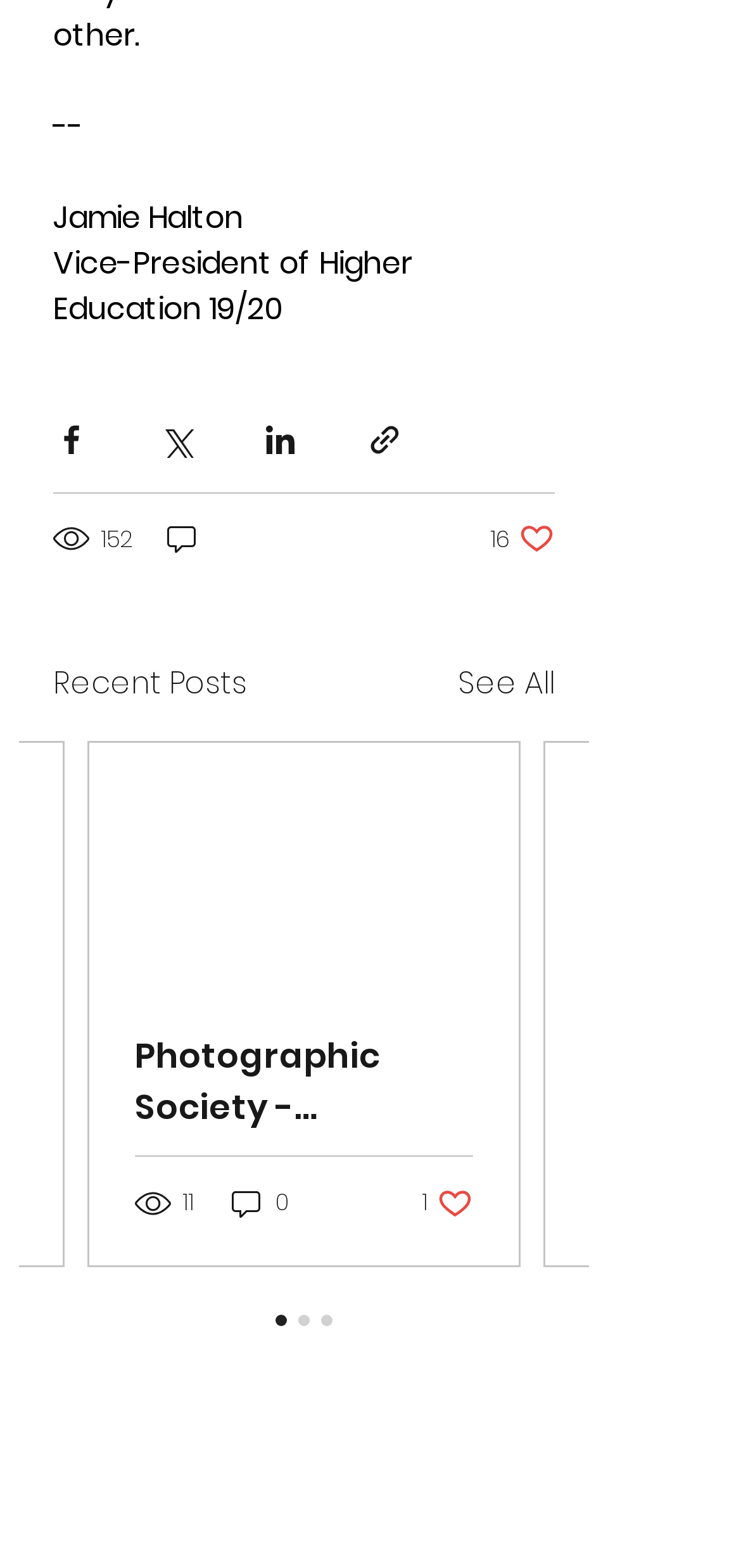Determine the bounding box coordinates for the clickable element required to fulfill the instruction: "Share via Facebook". Provide the coordinates as four float numbers between 0 and 1, i.e., [left, top, right, bottom].

[0.072, 0.269, 0.121, 0.292]